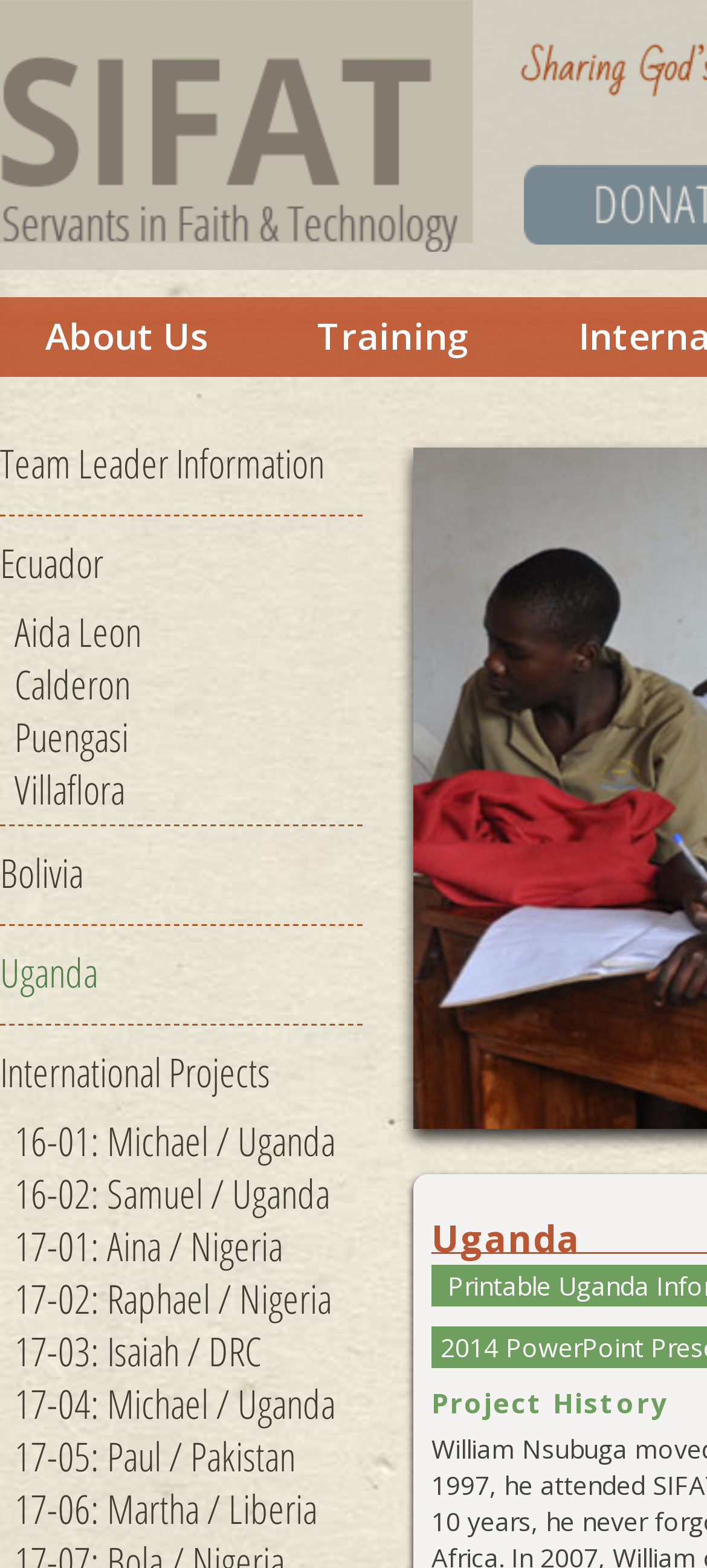Could you highlight the region that needs to be clicked to execute the instruction: "View Team Leader Information"?

[0.0, 0.266, 0.513, 0.327]